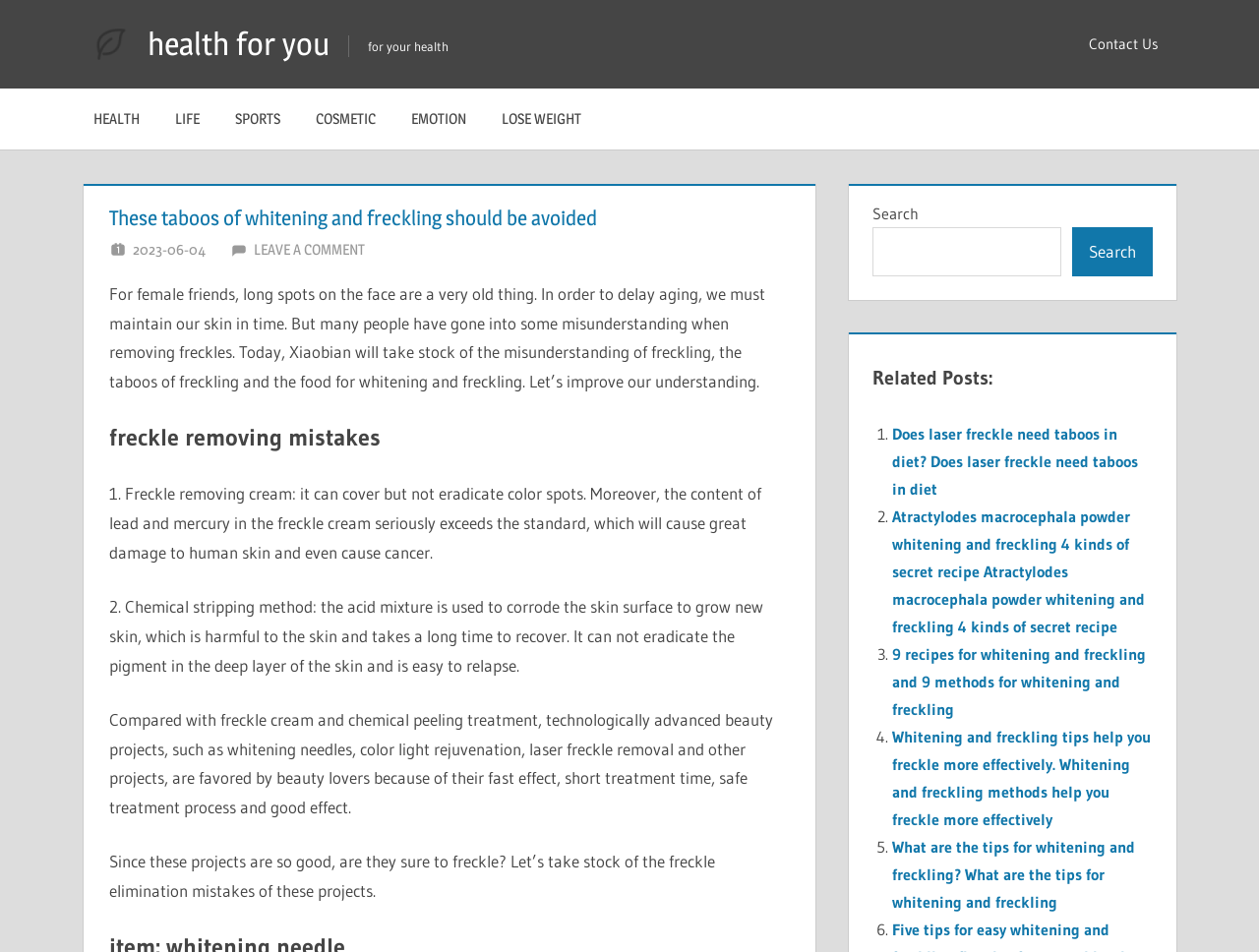Is there a search function on the webpage?
Using the screenshot, give a one-word or short phrase answer.

Yes